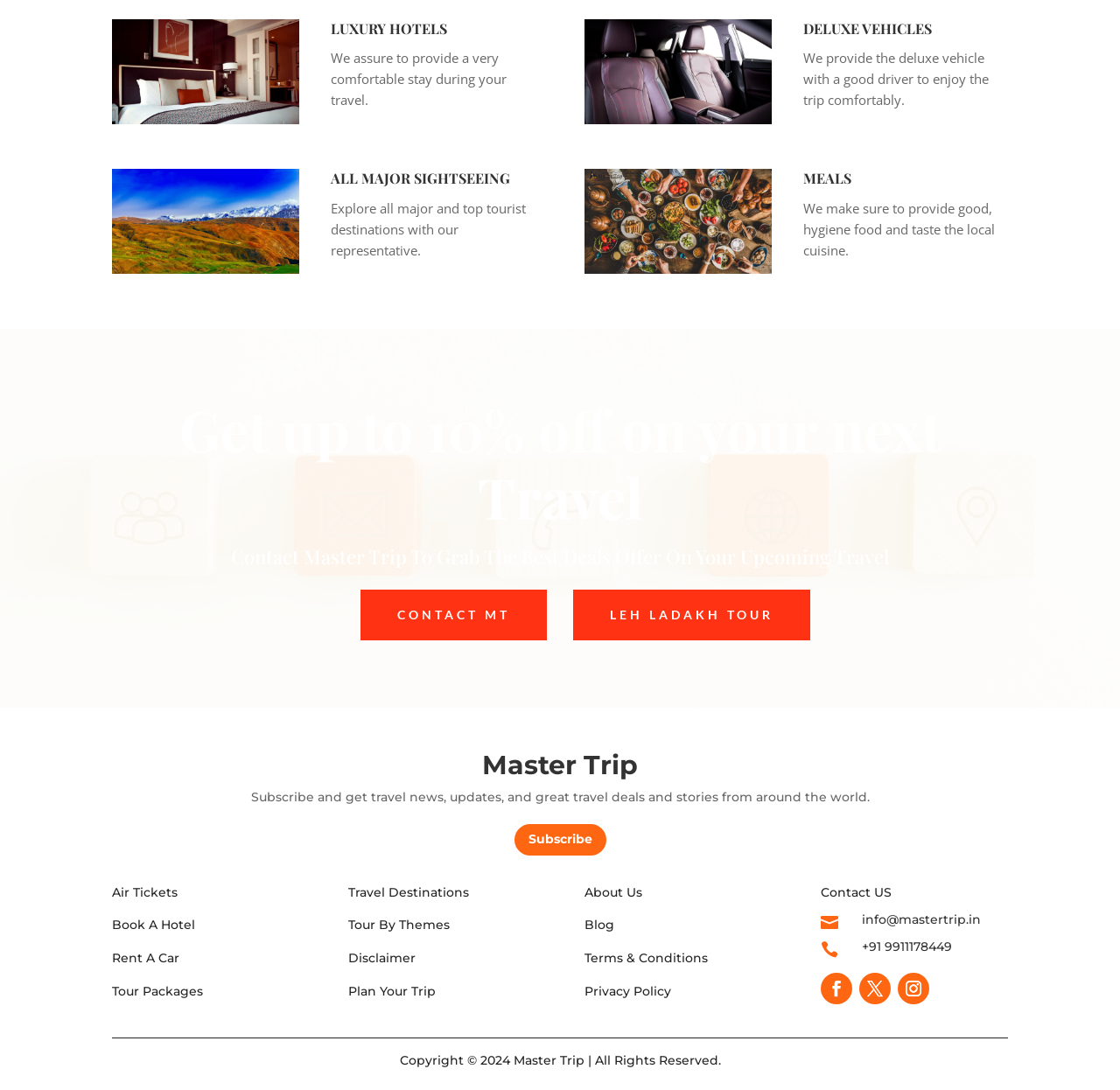Find the bounding box of the element with the following description: "Leh Ladakh Tour". The coordinates must be four float numbers between 0 and 1, formatted as [left, top, right, bottom].

[0.512, 0.541, 0.724, 0.588]